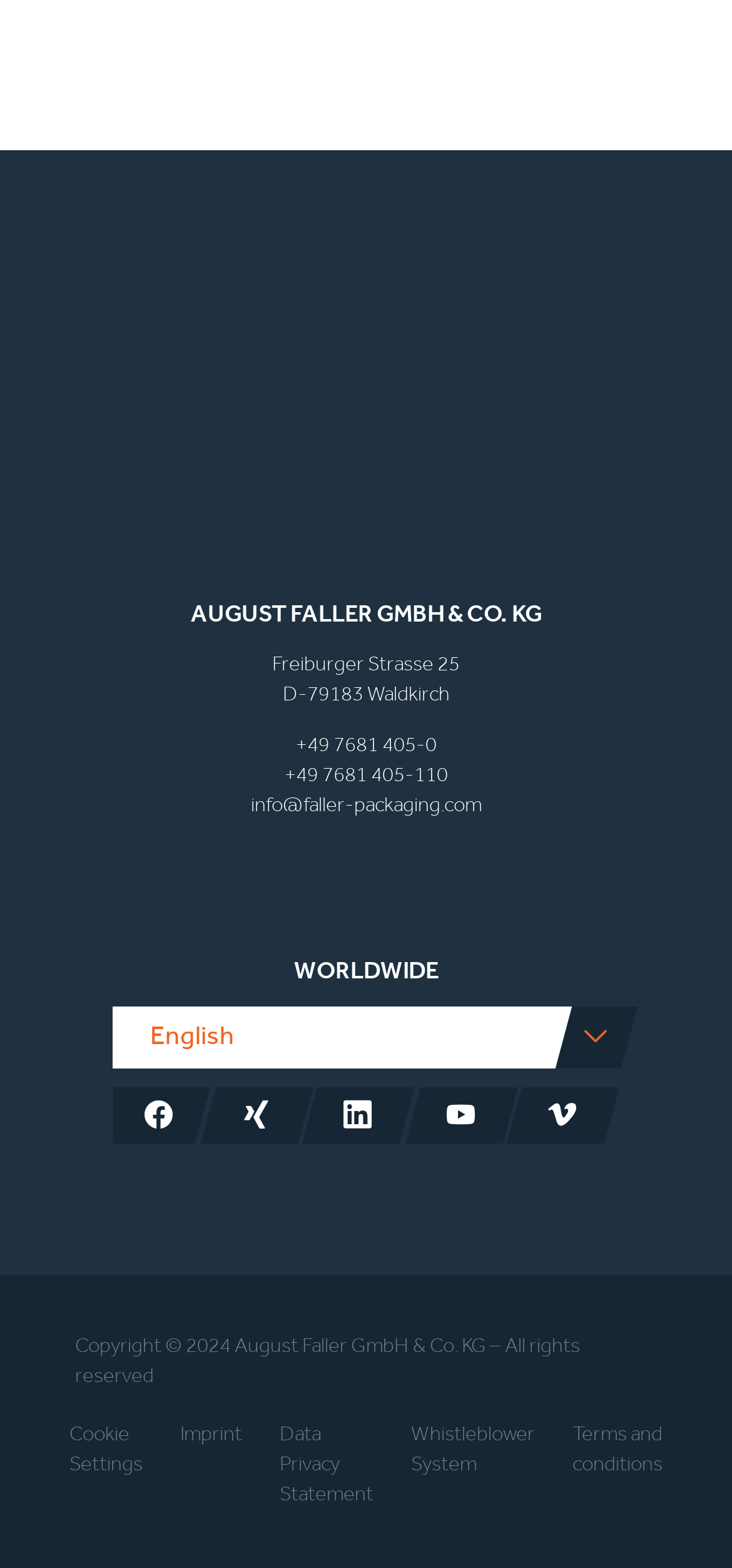Find the bounding box of the element with the following description: "name="email" placeholder="Enter email address"". The coordinates must be four float numbers between 0 and 1, formatted as [left, top, right, bottom].

[0.046, 0.173, 0.692, 0.212]